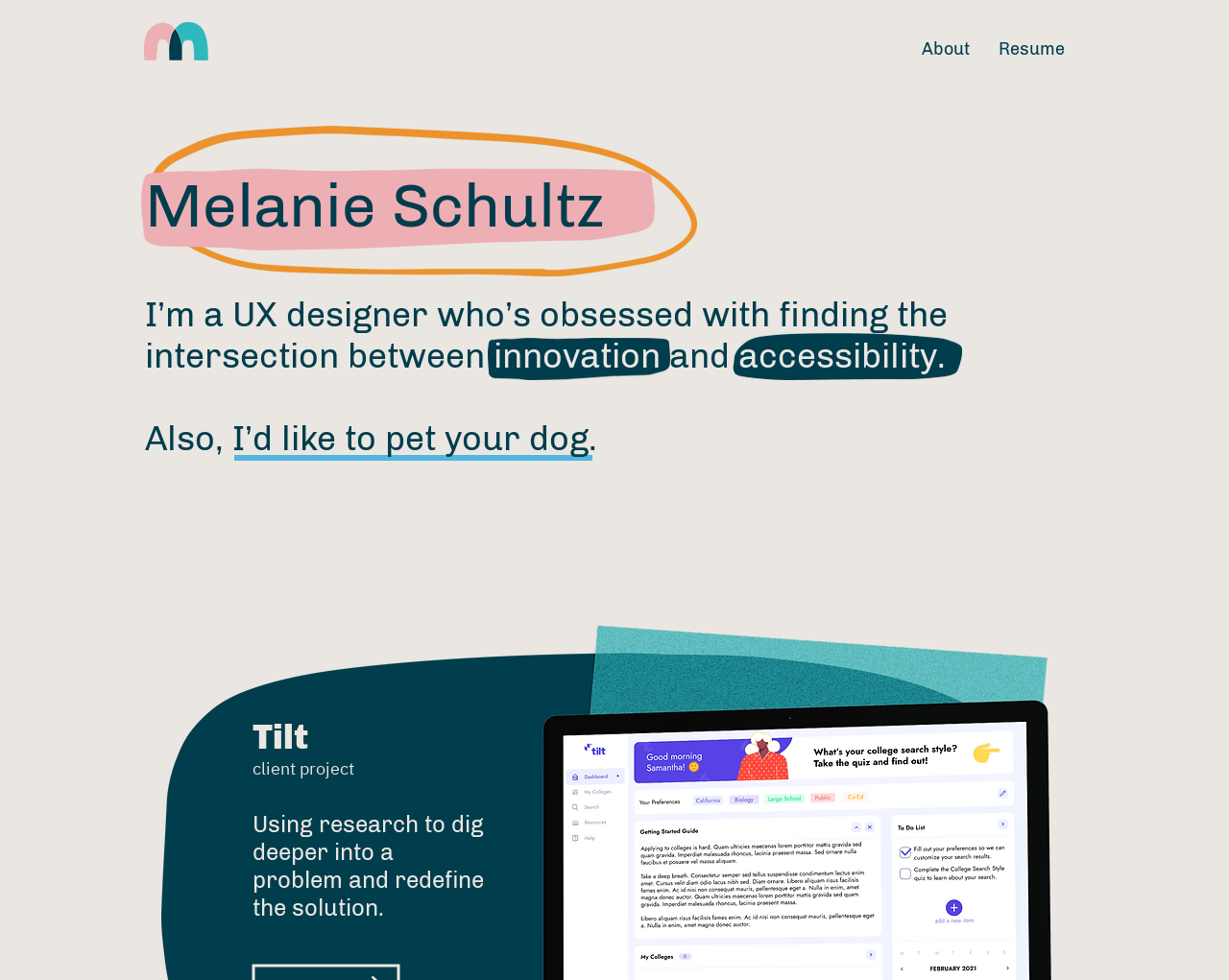From the element description About, predict the bounding box coordinates of the UI element. The coordinates must be specified in the format (top-left x, top-left y, bottom-right x, bottom-right y) and should be within the 0 to 1 range.

[0.738, 0.032, 0.801, 0.069]